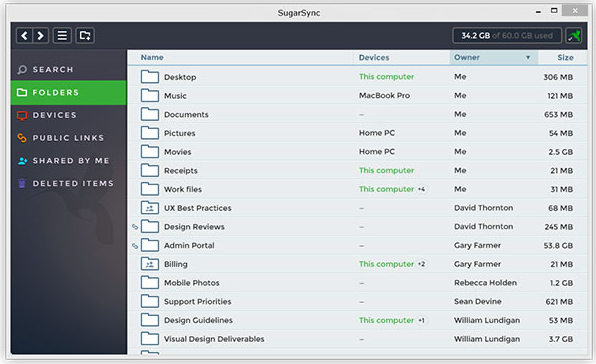Create a detailed narrative of what is happening in the image.

The image displays a screenshot of the SugarSync application interface, showcasing its cloud storage capabilities. On the left side, users can navigate various sections such as "Search," "Folders," "Devices," "Public Links," "Shared by Me," and "Deleted Items." The center panel presents a list of folder names, each accompanied by details about the devices they are stored on, the owner's name, and the size of the stored data. 

Notable folders include "Desktop," "Documents," "Pictures," and "Billing," with specifics on storage sizes indicated in megabytes. The top right corner shows the storage usage, indicating that 34.2 GB of the available 60.0 GB capacity has been utilized, highlighting the user's active management of digital files. This interface exemplifies SugarSync's functionalities for efficiently organizing, syncing, and sharing files across multiple devices.